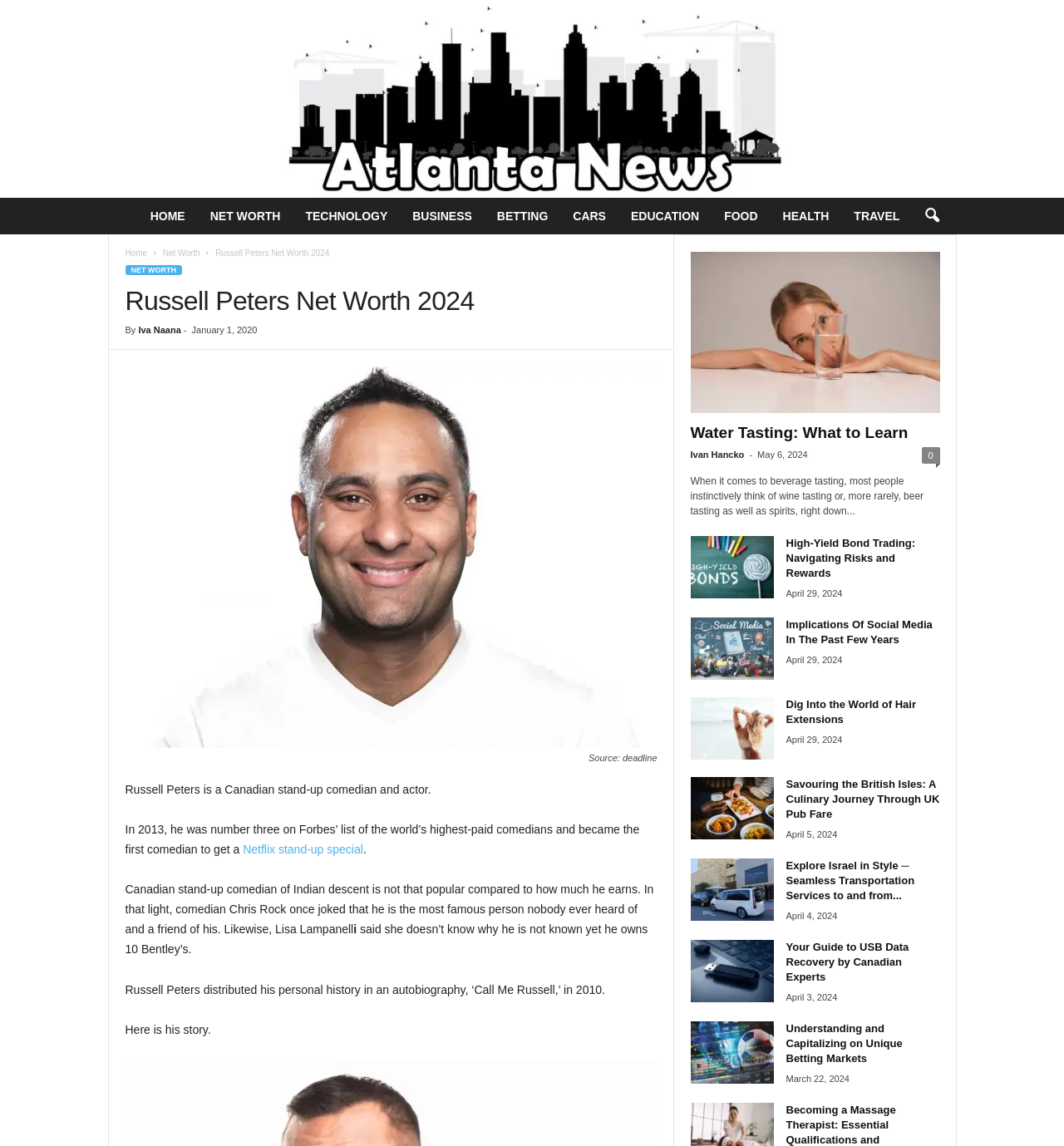Please provide a one-word or short phrase answer to the question:
What is the name of the Canadian stand-up comedian?

Russell Peters